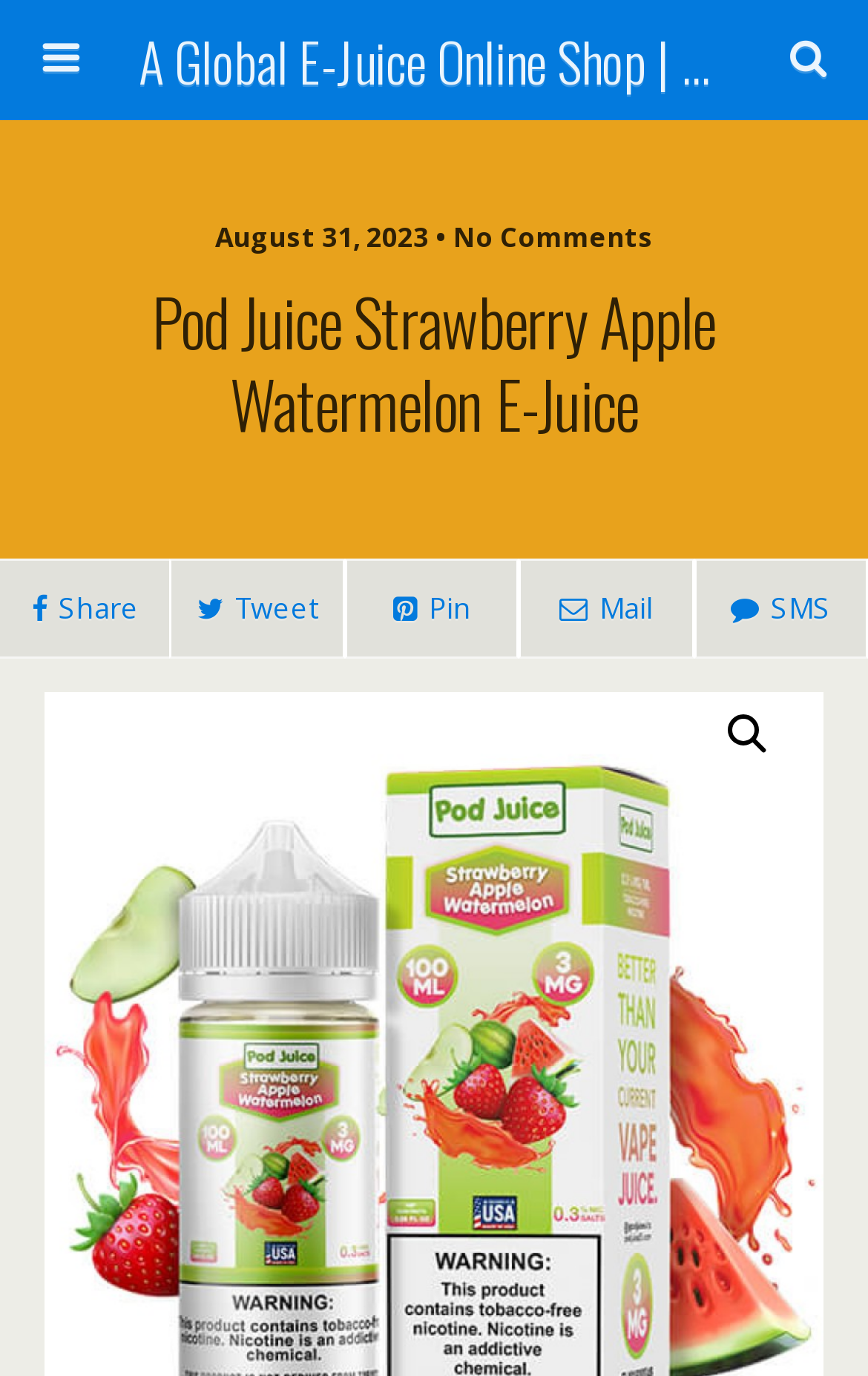Give a concise answer of one word or phrase to the question: 
What is the symbol on the button?

Search